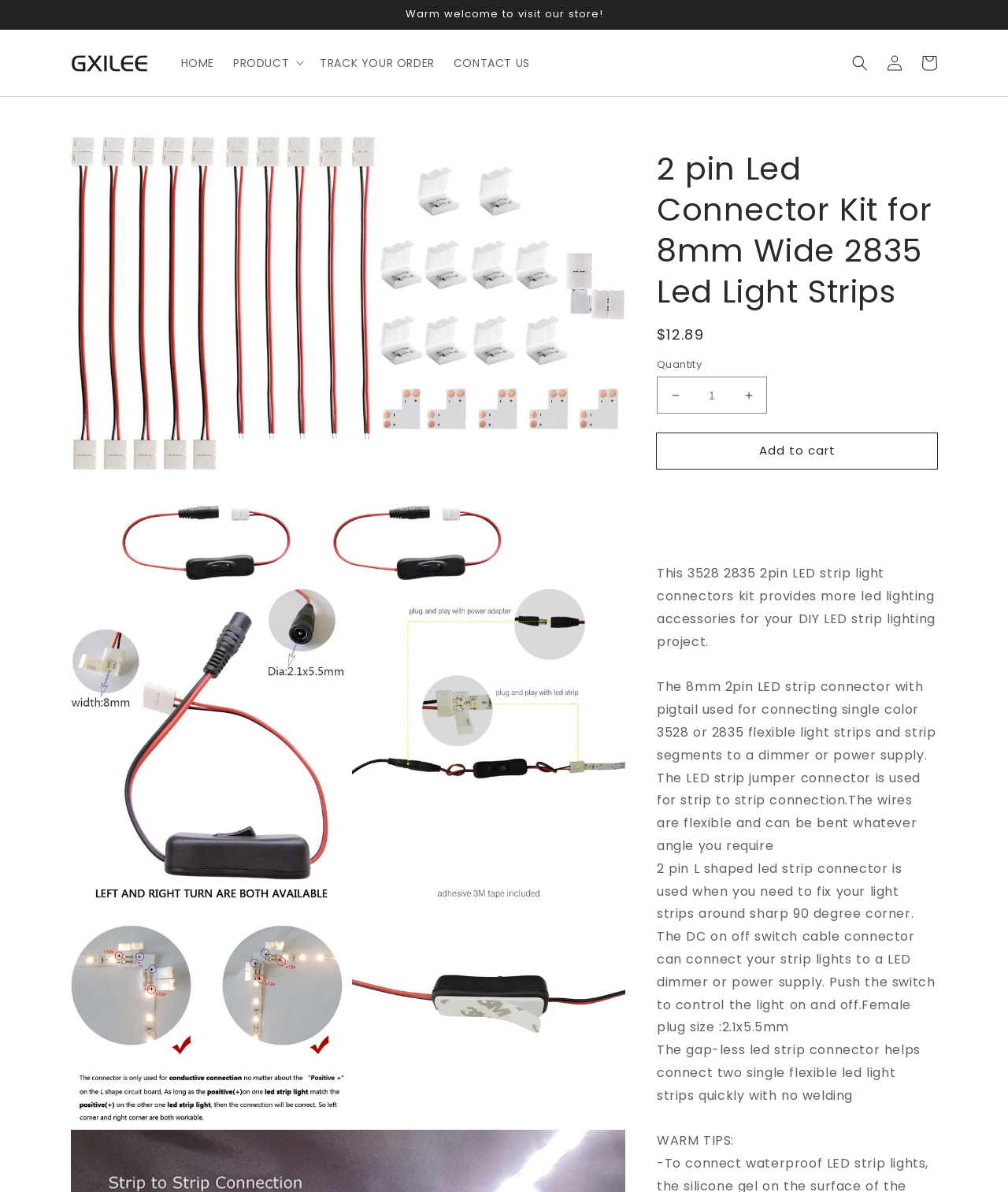Please provide the bounding box coordinates for the element that needs to be clicked to perform the following instruction: "View product information". The coordinates should be given as four float numbers between 0 and 1, i.e., [left, top, right, bottom].

[0.07, 0.114, 0.163, 0.143]